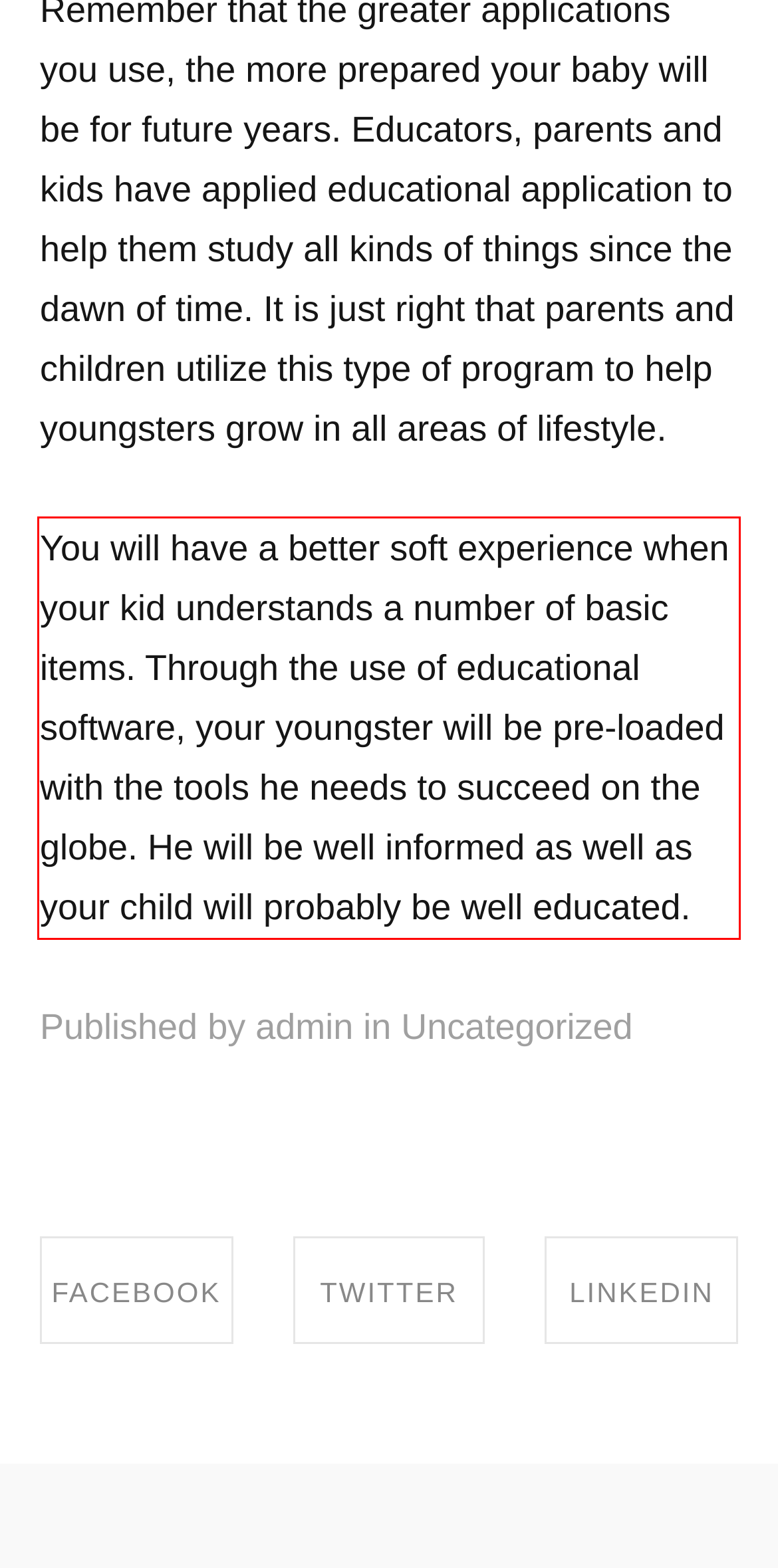Given a screenshot of a webpage with a red bounding box, extract the text content from the UI element inside the red bounding box.

You will have a better soft experience when your kid understands a number of basic items. Through the use of educational software, your youngster will be pre-loaded with the tools he needs to succeed on the globe. He will be well informed as well as your child will probably be well educated.